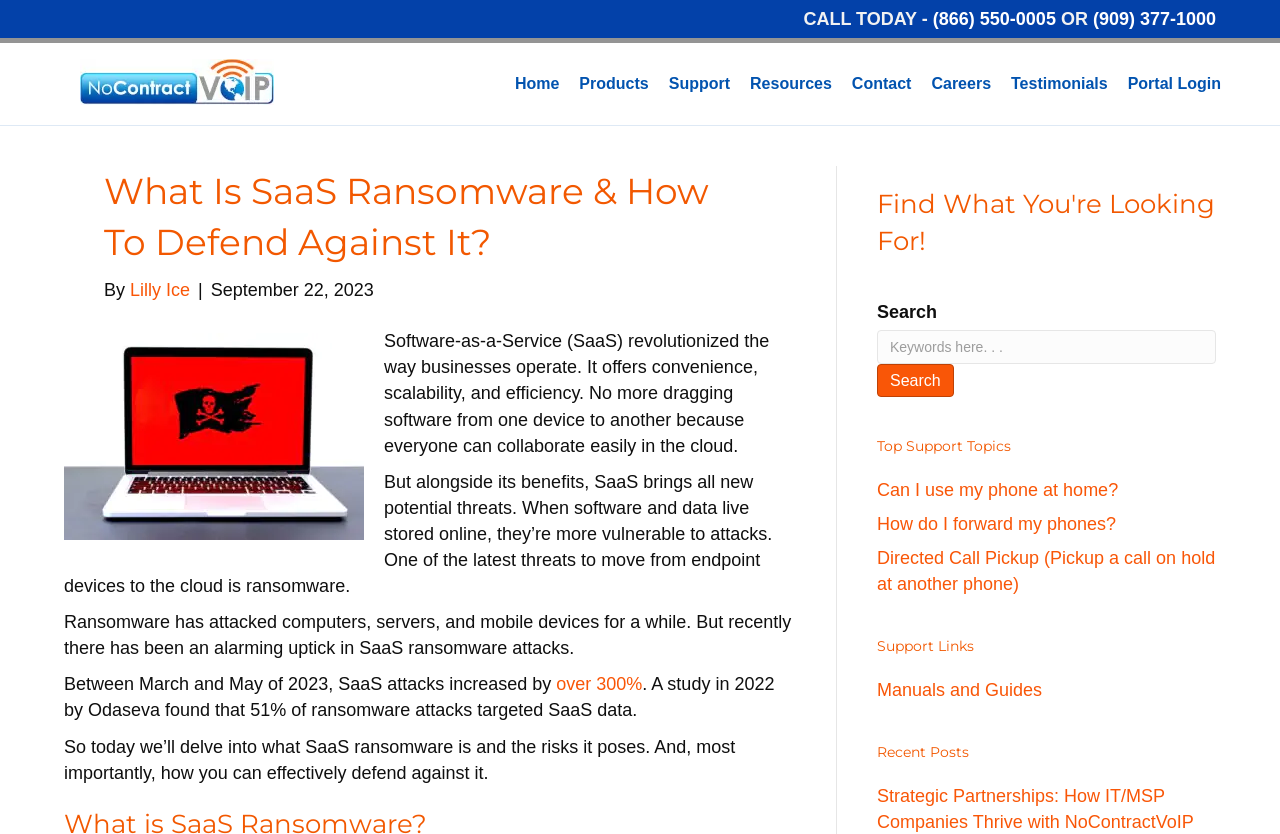Please find the bounding box for the UI element described by: "Support".

[0.515, 0.07, 0.578, 0.132]